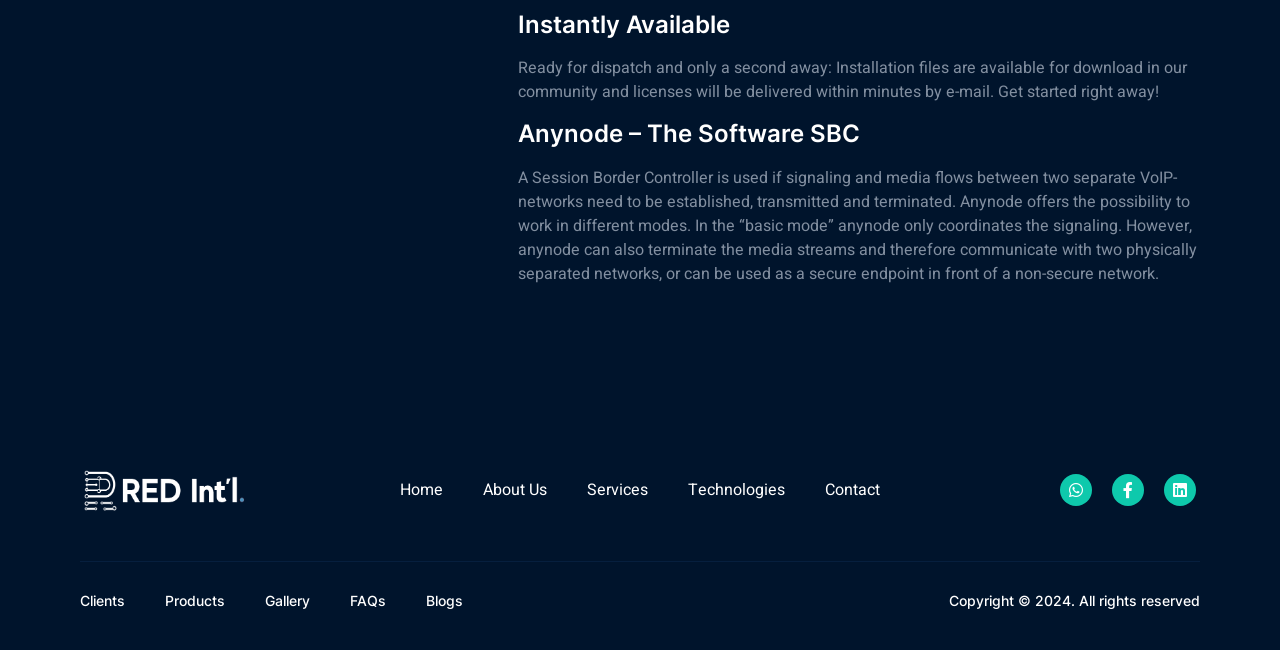Respond to the question below with a single word or phrase:
How many social media links are available in the footer?

3